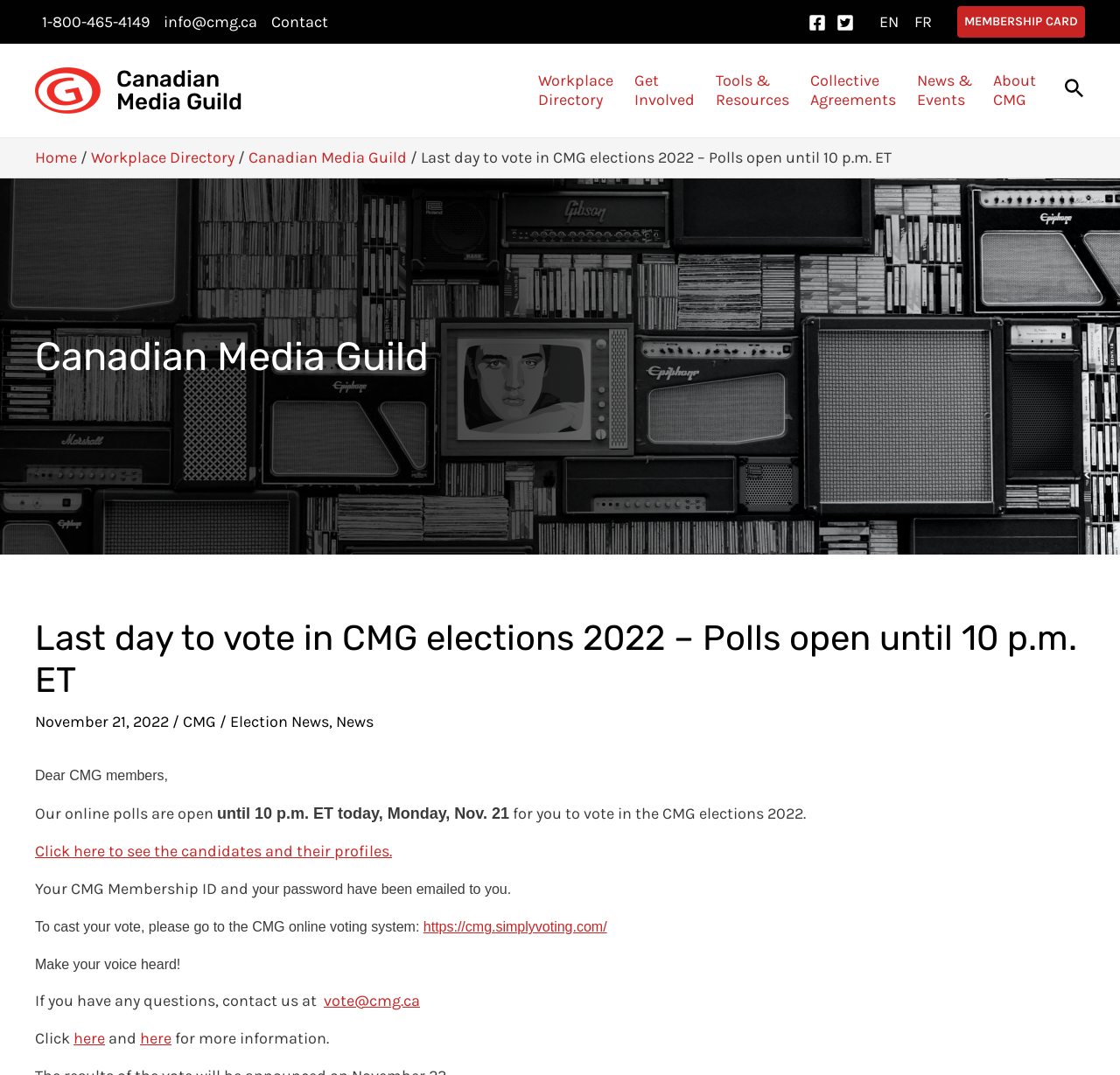Using floating point numbers between 0 and 1, provide the bounding box coordinates in the format (top-left x, top-left y, bottom-right x, bottom-right y). Locate the UI element described here: Membership Card

[0.855, 0.006, 0.969, 0.035]